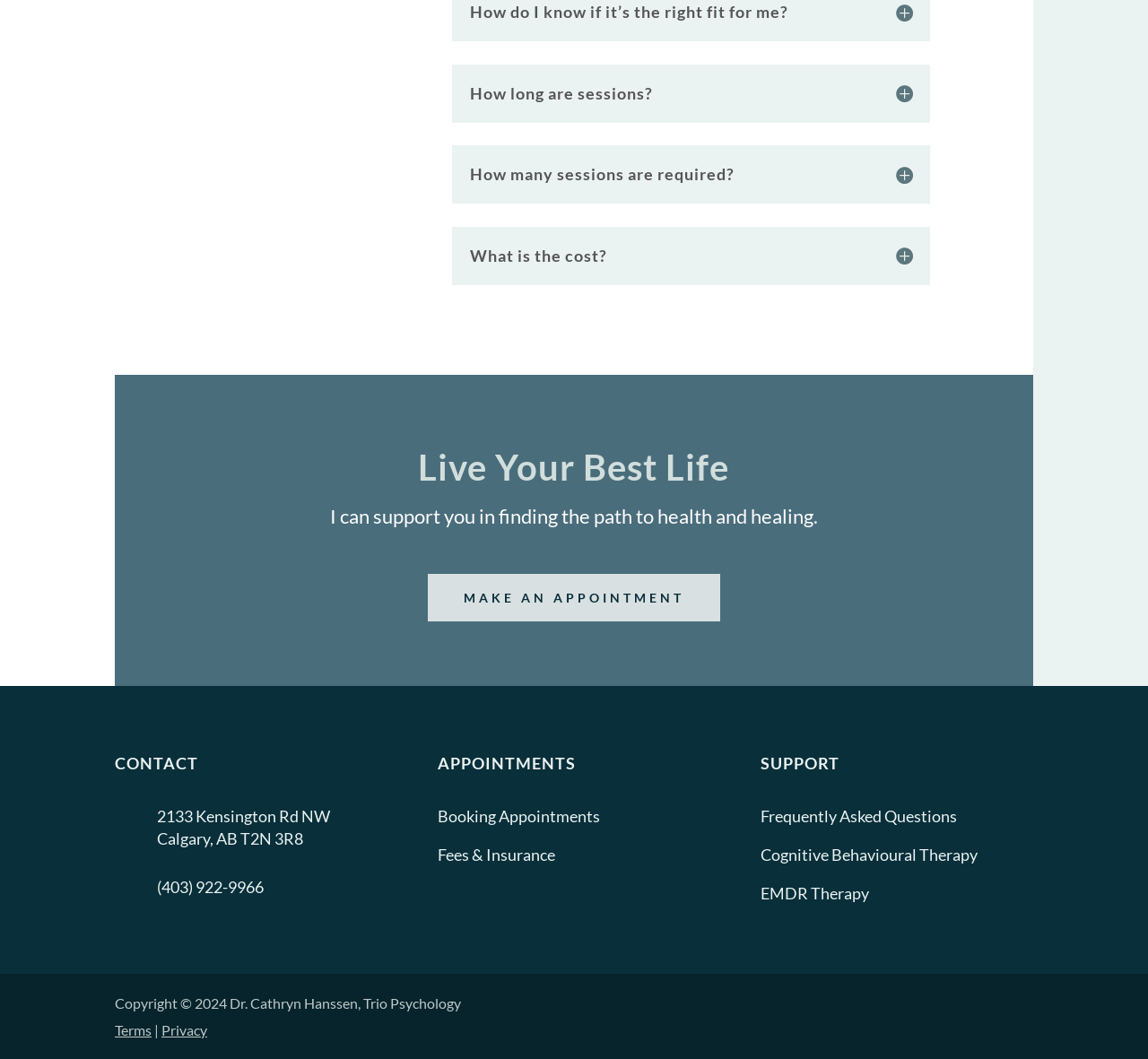Please specify the coordinates of the bounding box for the element that should be clicked to carry out this instruction: "View contact information". The coordinates must be four float numbers between 0 and 1, formatted as [left, top, right, bottom].

[0.1, 0.76, 0.337, 0.803]